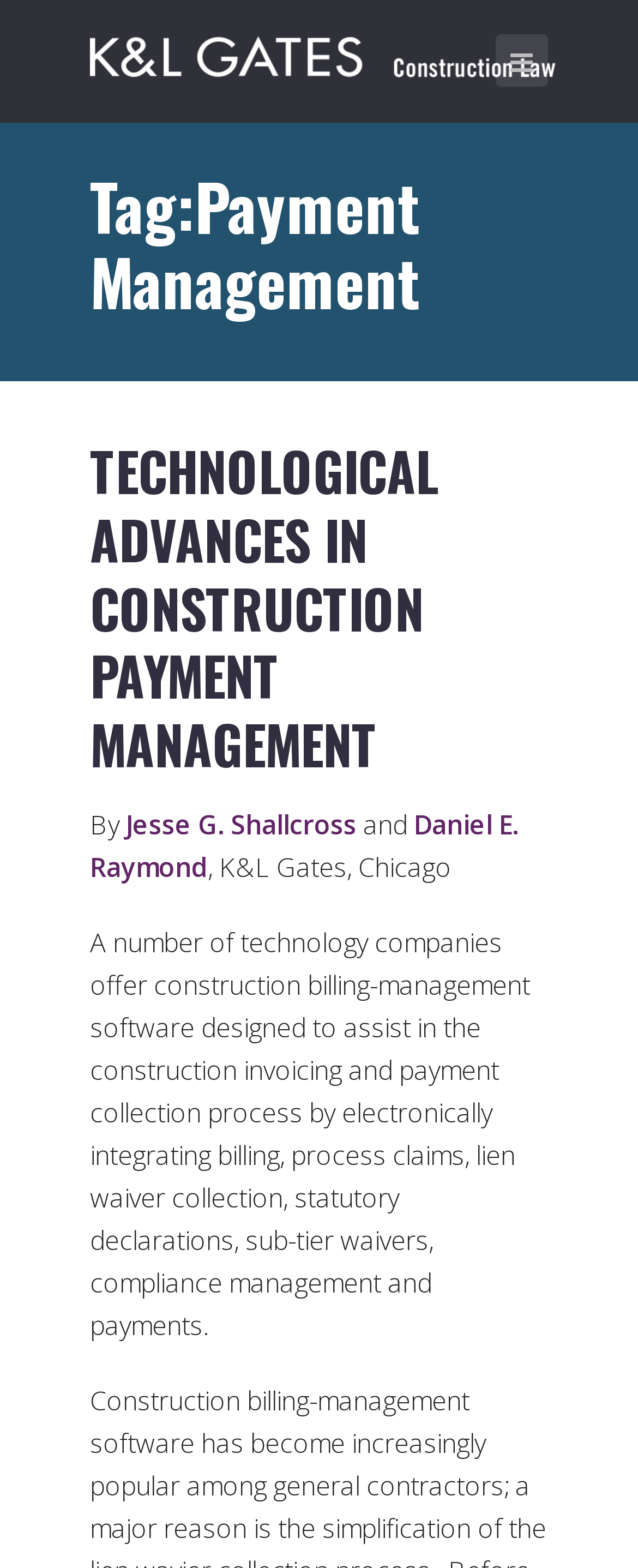Using the information in the image, could you please answer the following question in detail:
Who are the authors of the article?

The authors of the article are mentioned in the text as 'By Jesse G. Shallcross and Daniel E. Raymond', which indicates that they are the writers of the article.